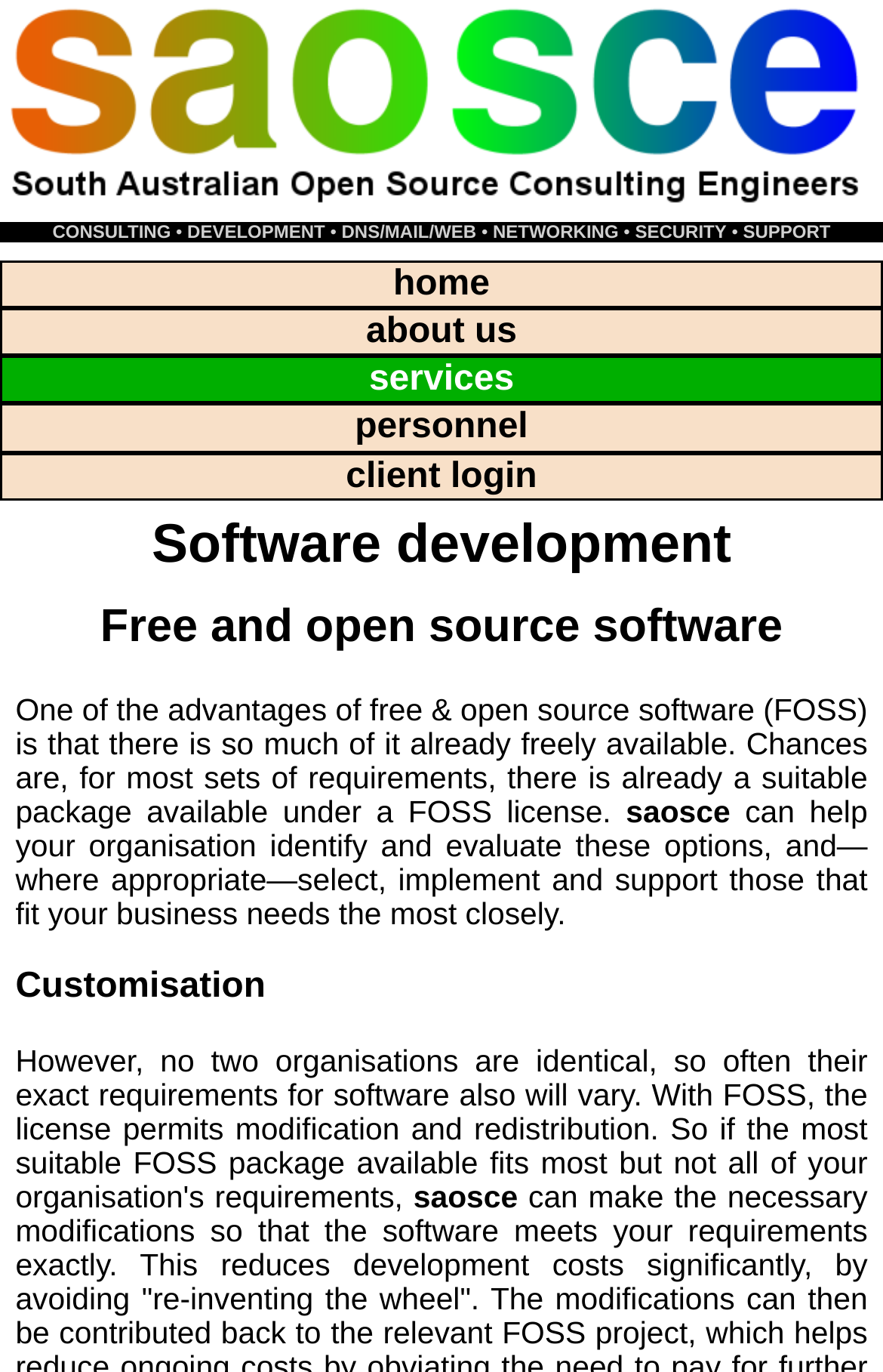Please identify the coordinates of the bounding box that should be clicked to fulfill this instruction: "Go to MOCO Connector".

None